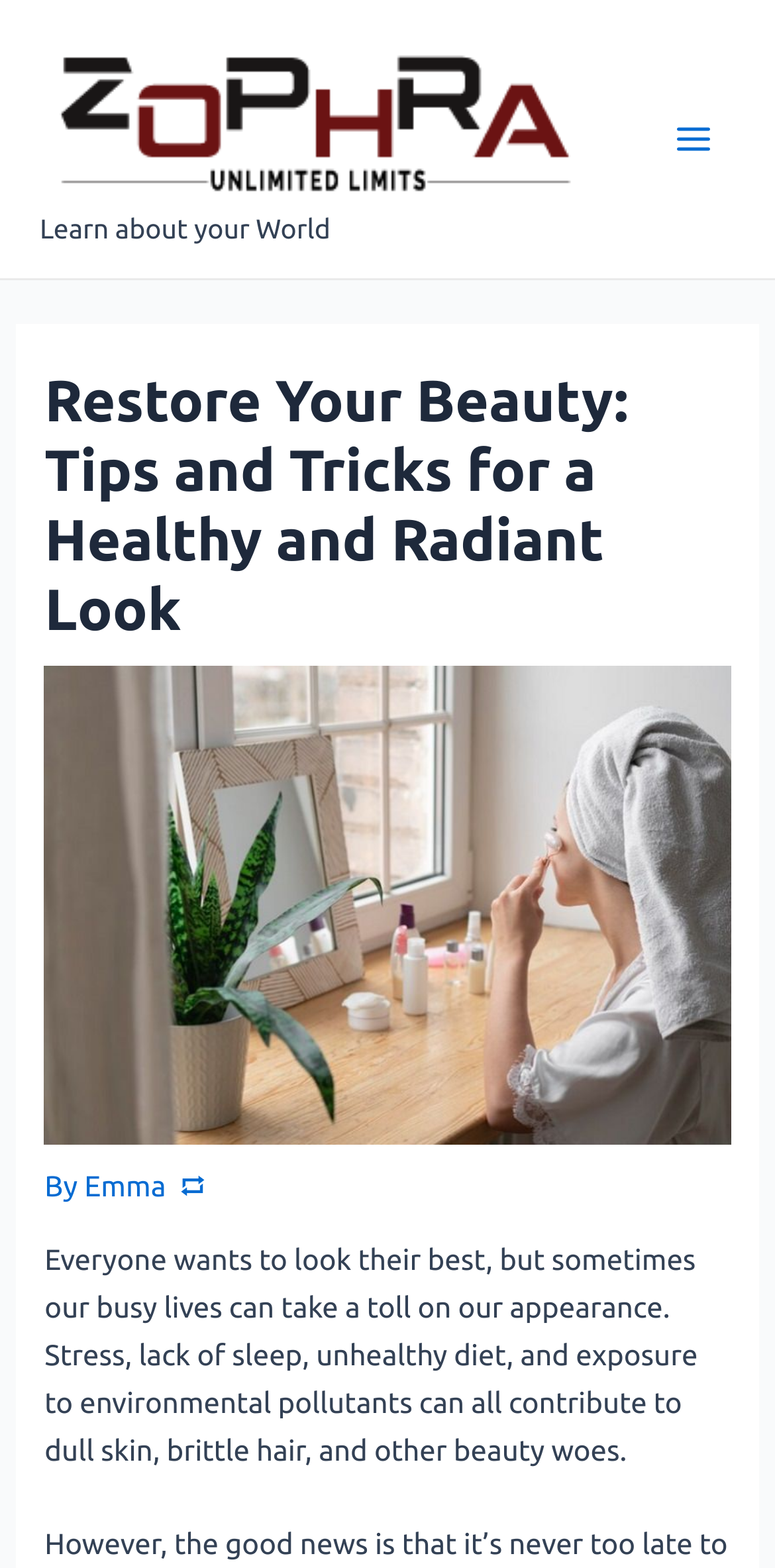Who is the author of the article?
Please respond to the question with a detailed and well-explained answer.

The author of the article is mentioned in the text as 'Emma', which is a link located below the heading and above the main article content.